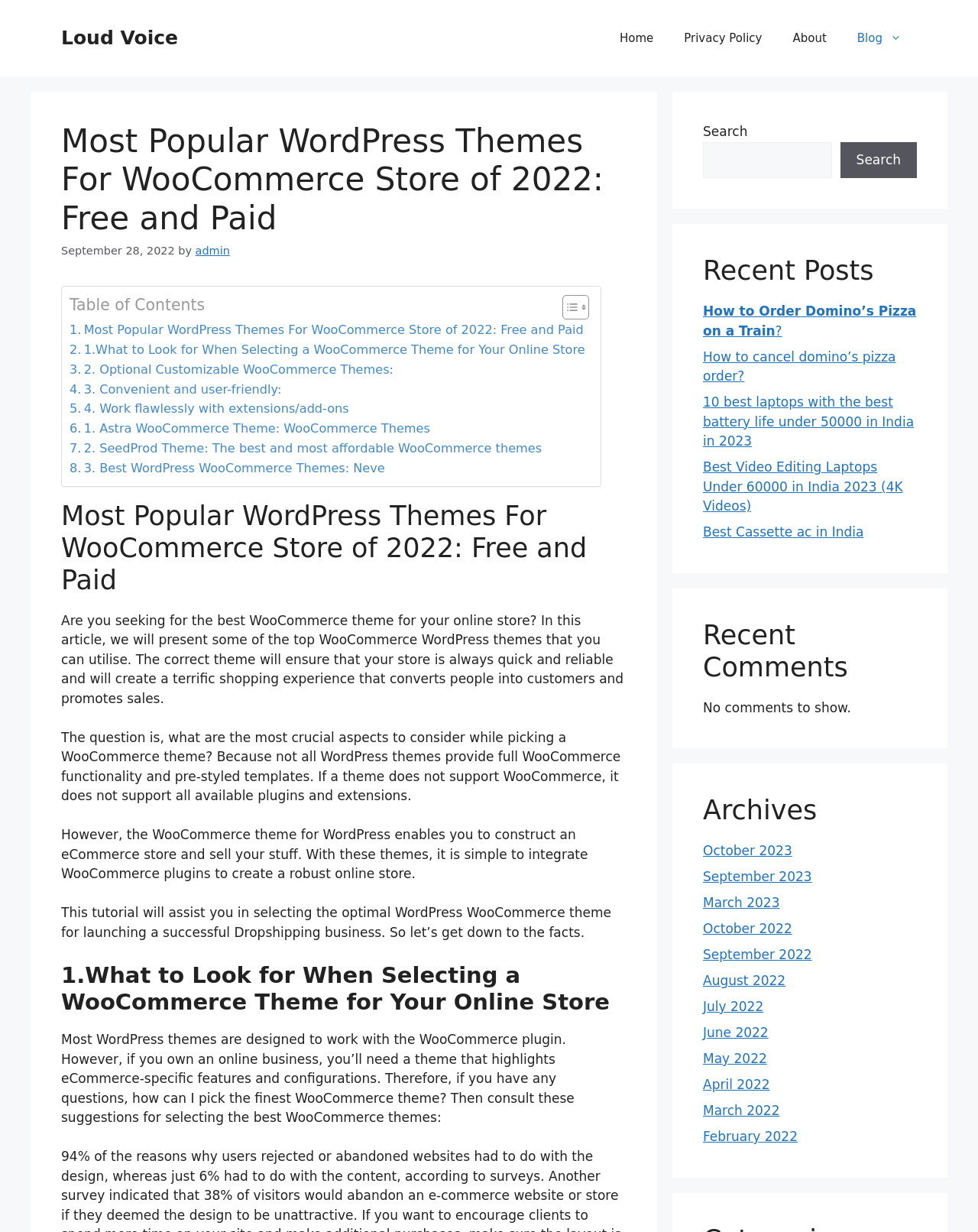Please identify the bounding box coordinates of the region to click in order to complete the task: "search for products". The coordinates must be four float numbers between 0 and 1, specified as [left, top, right, bottom].

None